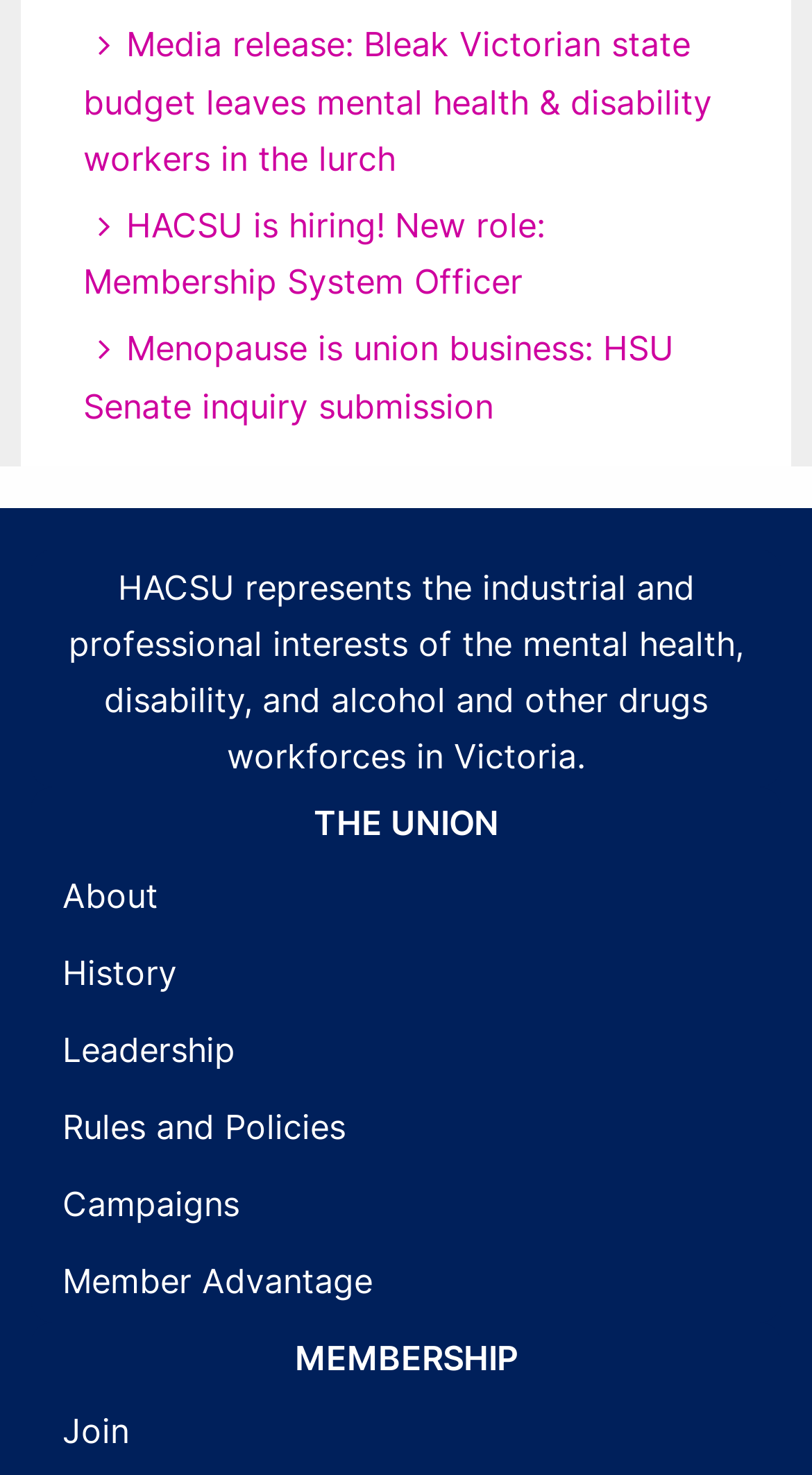Please locate the bounding box coordinates of the region I need to click to follow this instruction: "Check out the job opportunity as Membership System Officer".

[0.103, 0.138, 0.671, 0.205]